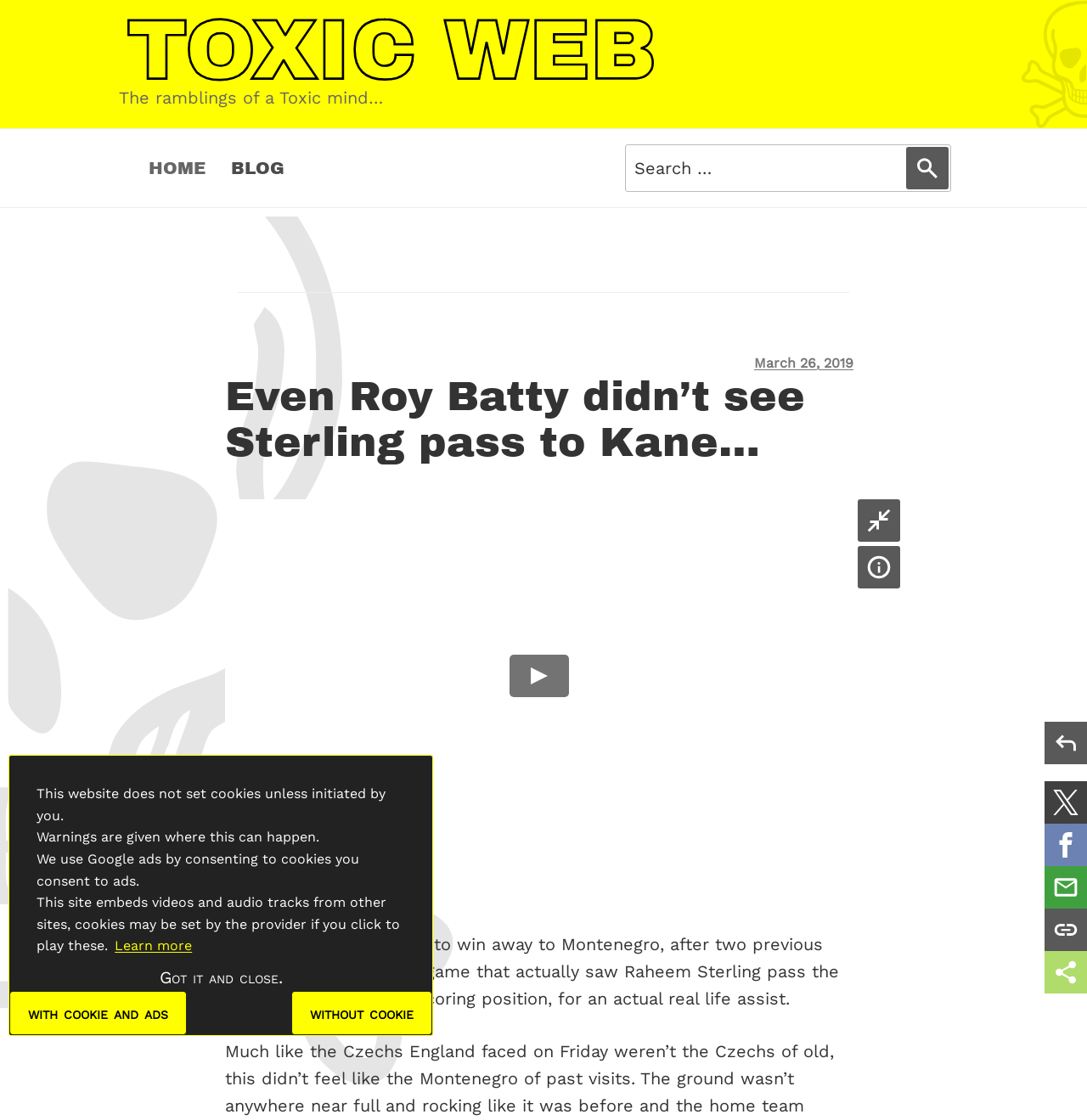What is the date of the article?
Please answer the question with a detailed and comprehensive explanation.

The date of the article can be found in the article's metadata, where it says 'Posted on March 26, 2019'.